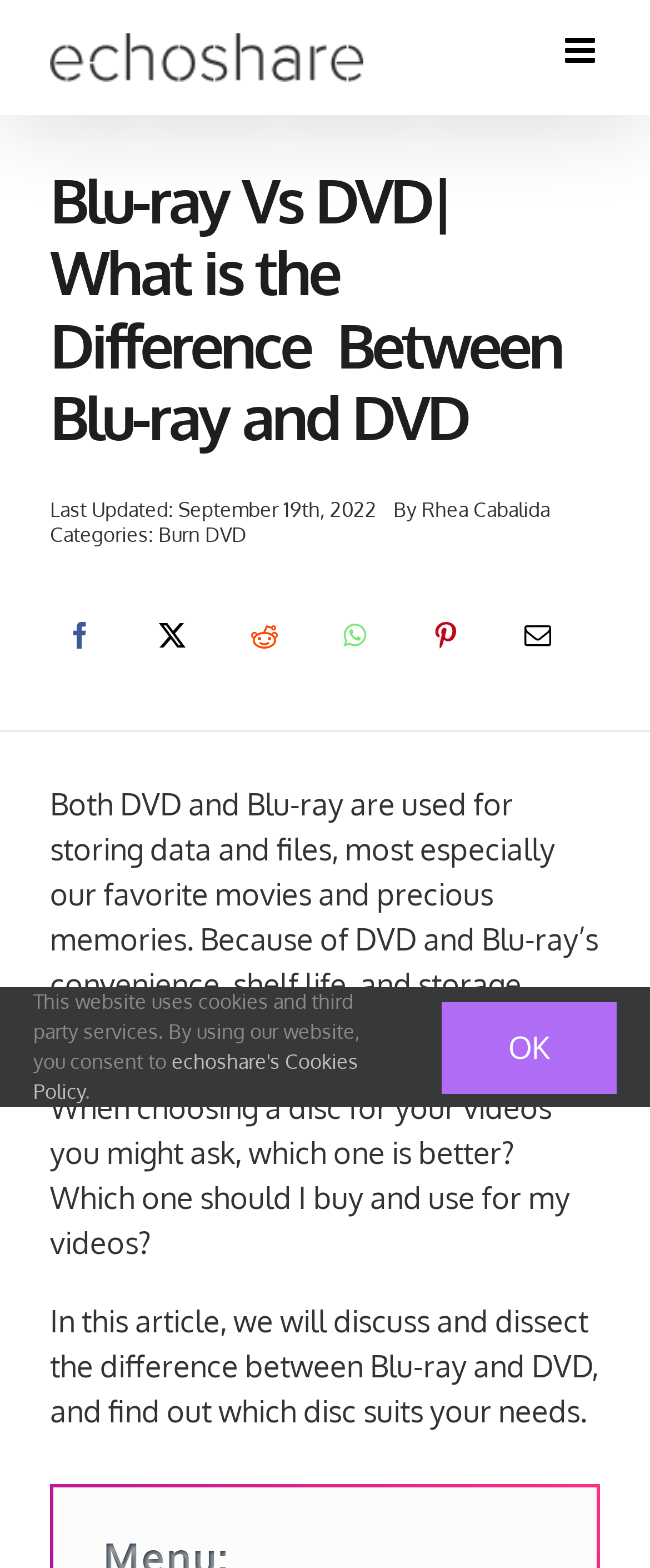Indicate the bounding box coordinates of the element that must be clicked to execute the instruction: "View posts tagged with Building and construction". The coordinates should be given as four float numbers between 0 and 1, i.e., [left, top, right, bottom].

None